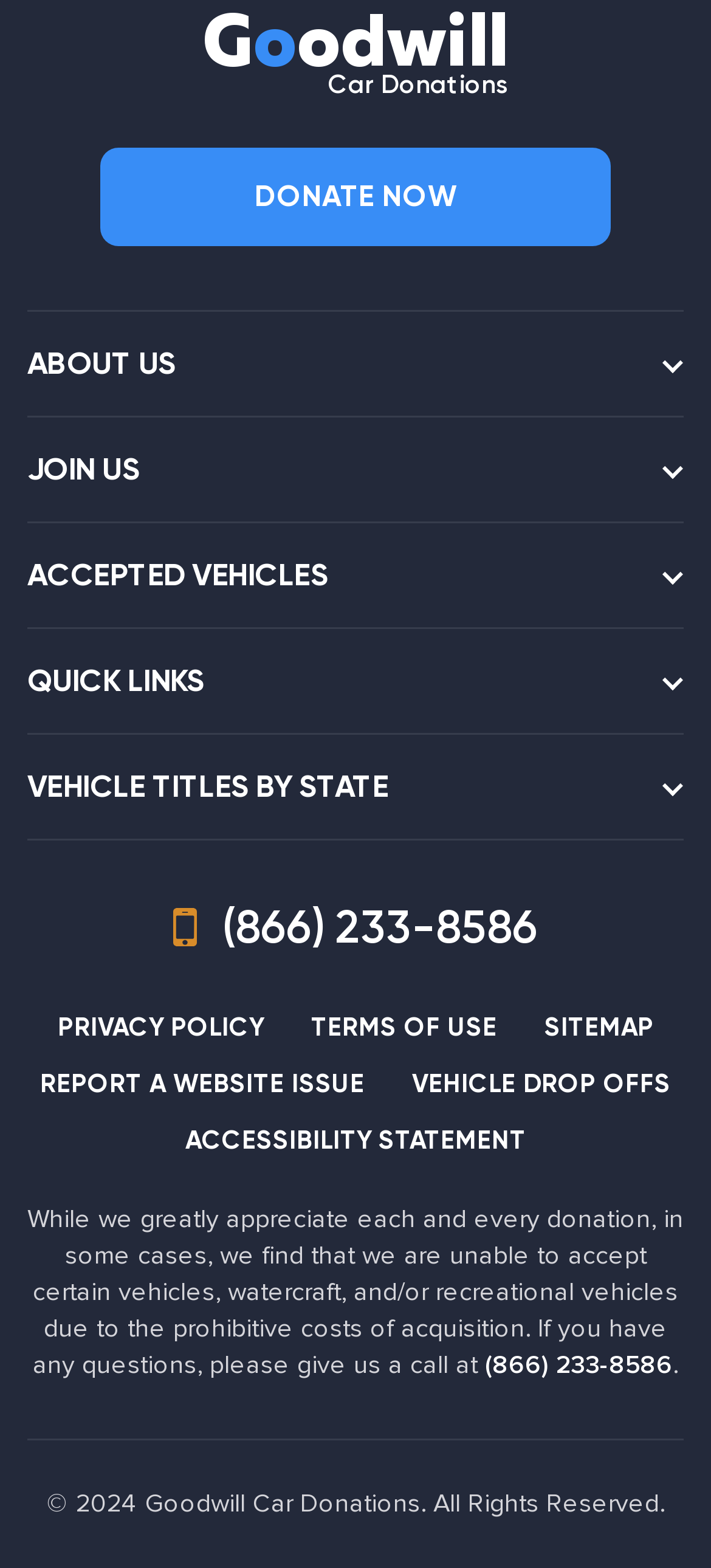Determine the bounding box coordinates of the element that should be clicked to execute the following command: "Click DONATE NOW".

[0.141, 0.094, 0.859, 0.157]